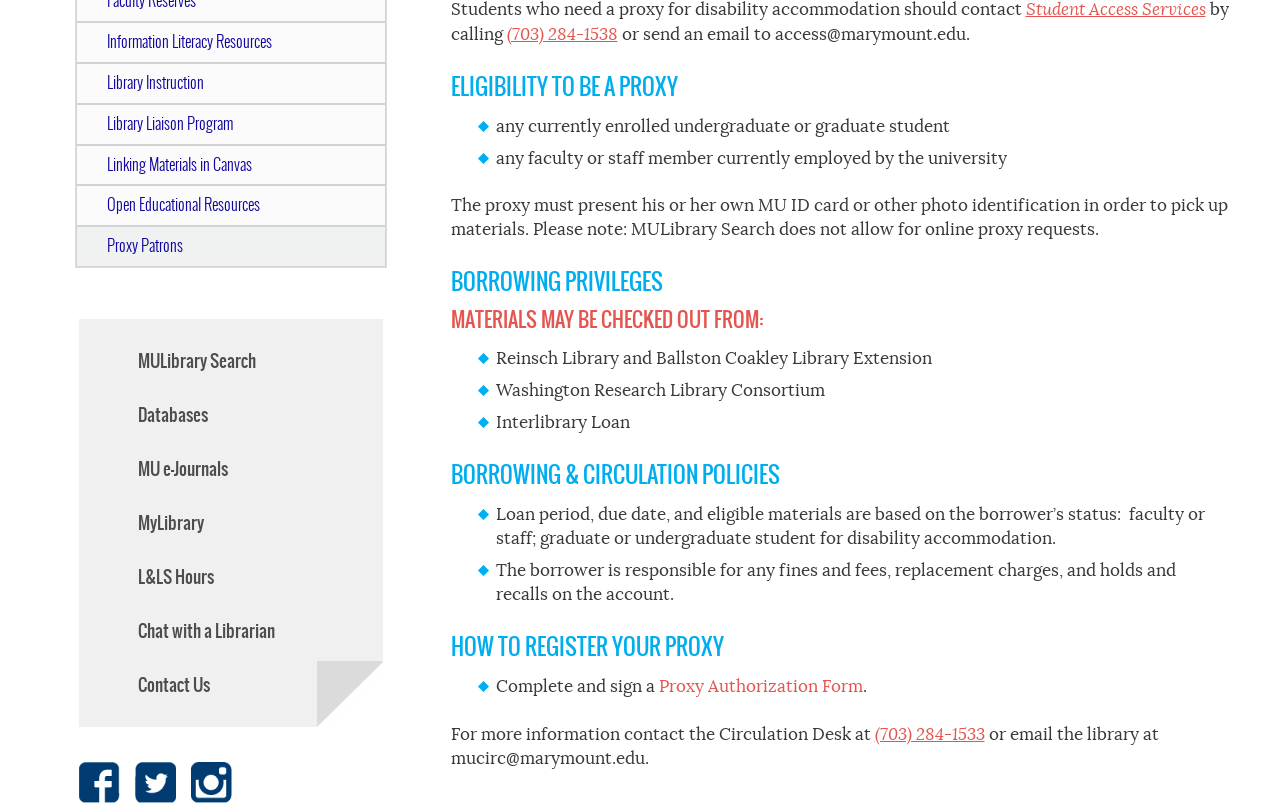Give the bounding box coordinates for this UI element: "Open Educational Resources". The coordinates should be four float numbers between 0 and 1, arranged as [left, top, right, bottom].

[0.059, 0.229, 0.302, 0.279]